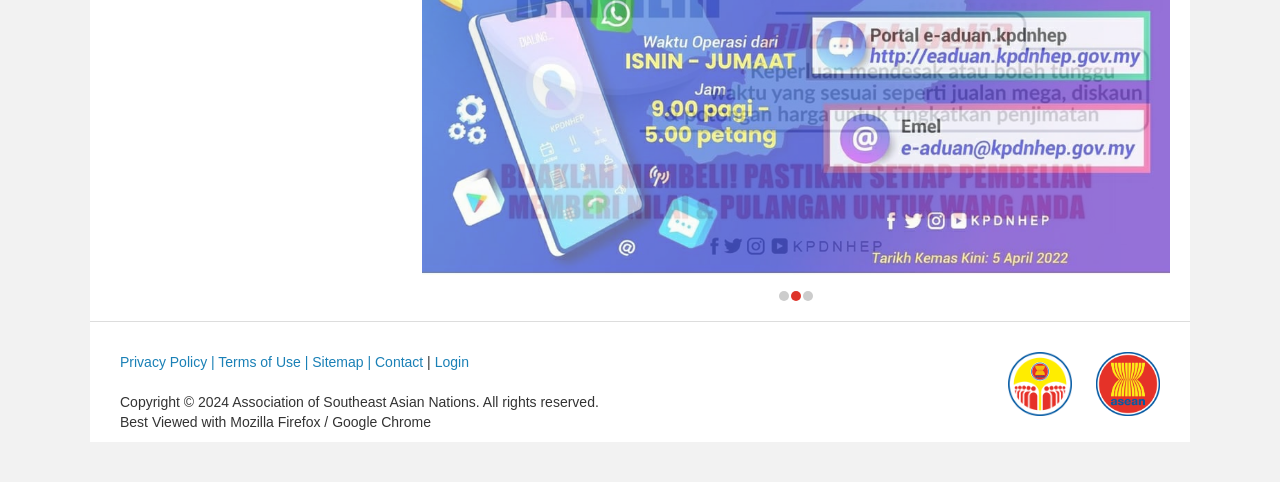How many links are in the footer?
Refer to the image and give a detailed answer to the query.

I counted the number of link elements in the footer section, which are 'Privacy Policy |', 'Terms of Use |', 'Sitemap |', 'Contact', 'Login', and two links with no text. These links are located at the bottom of the page, with y-coordinates ranging from 0.735 to 0.892.